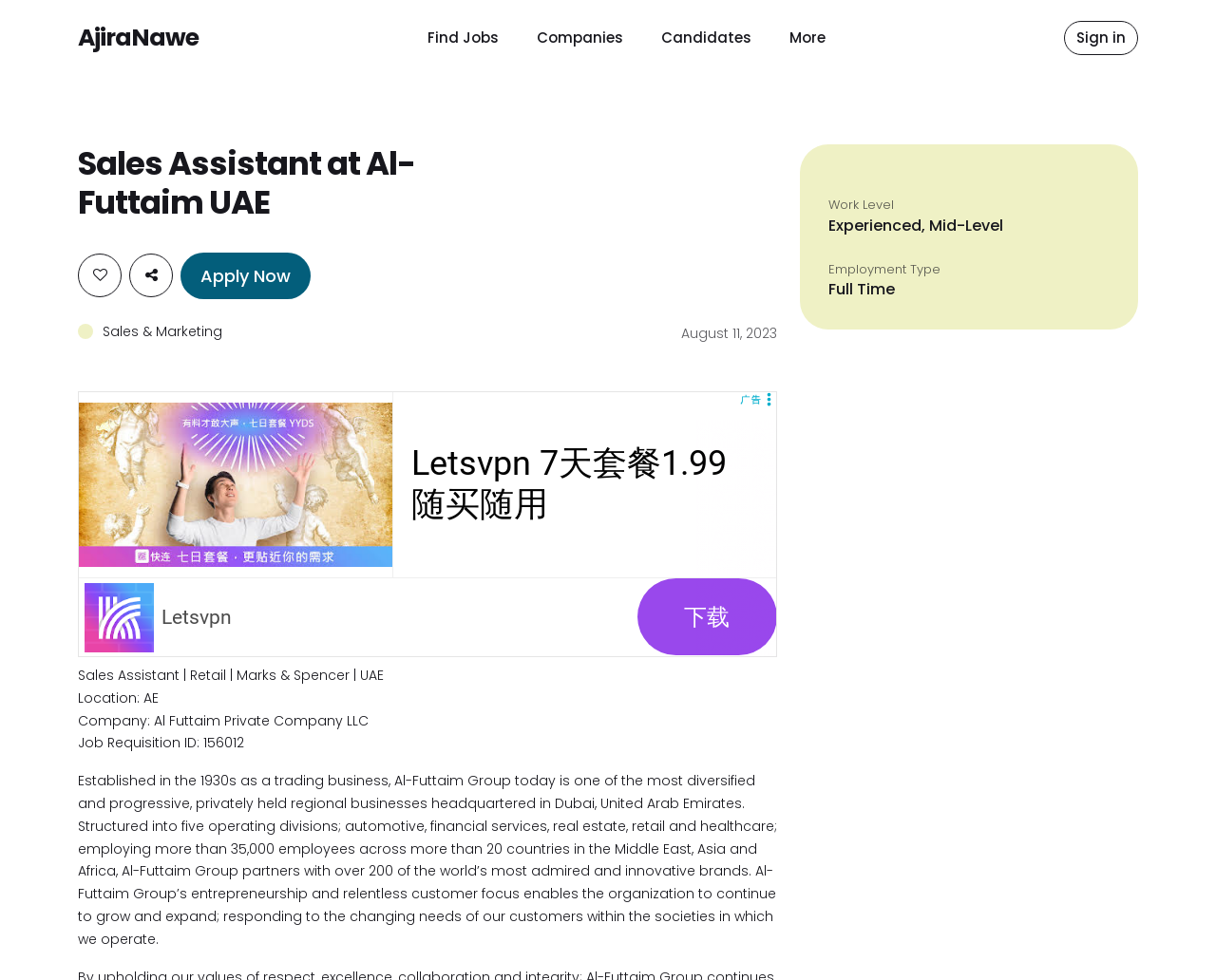What is the location of the job?
Answer the question with as much detail as you can, using the image as a reference.

I found the location of the job by looking at the static text 'Location: AE' which explicitly states the location as AE.